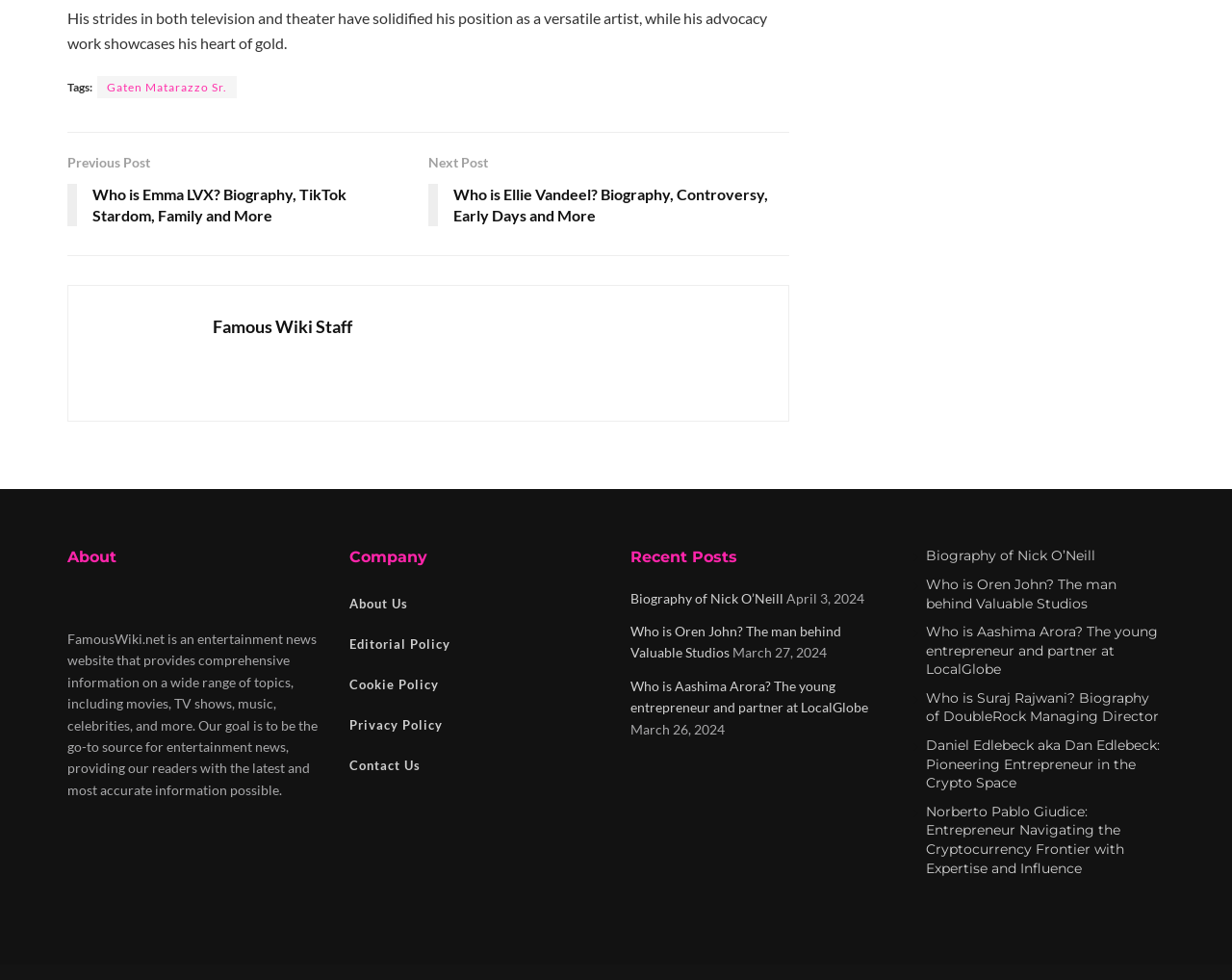Please provide a one-word or phrase answer to the question: 
How many recent posts are listed on the webpage?

4